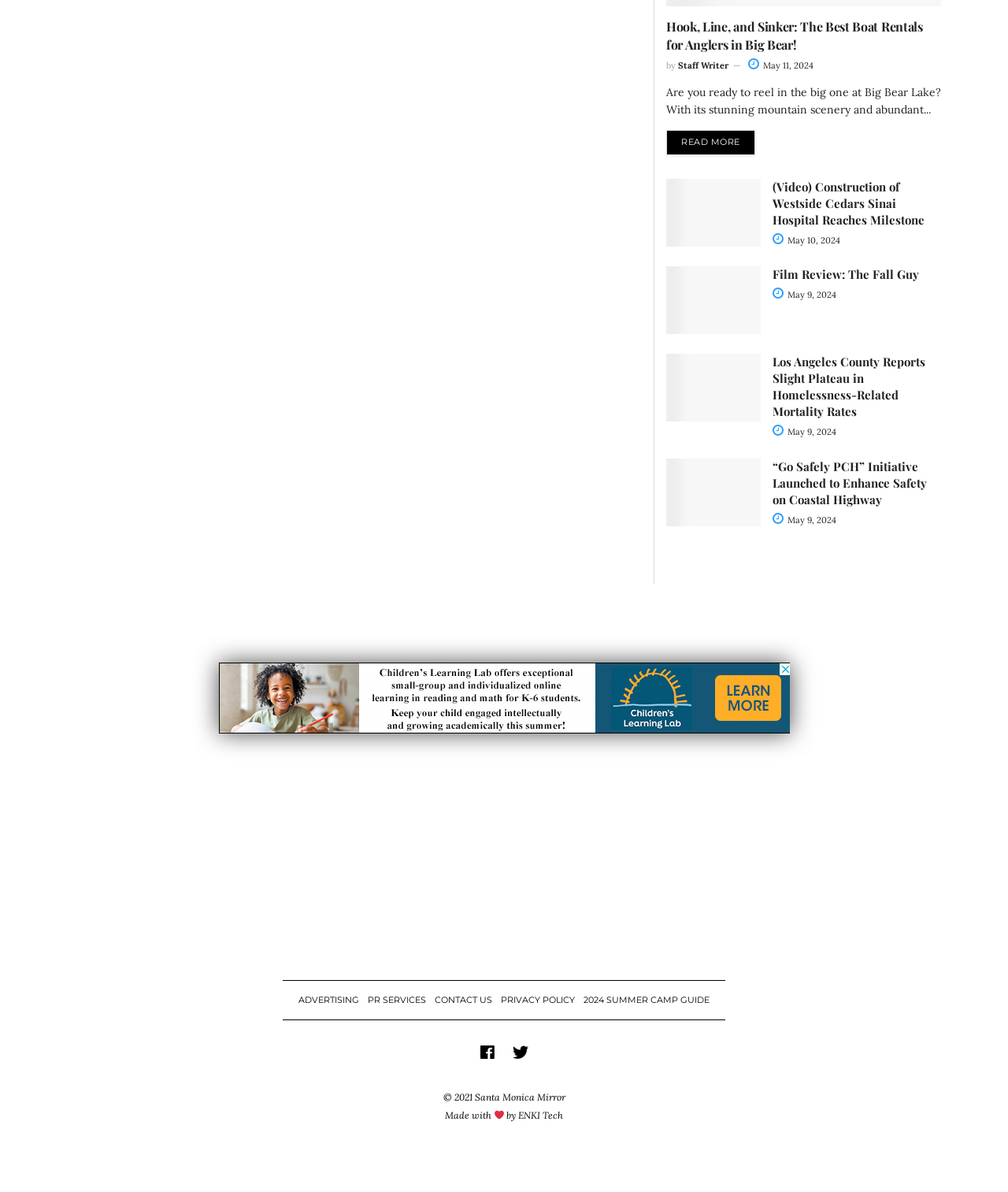Who is the author of the article 'Film Review: The Fall Guy'?
Answer the question with a thorough and detailed explanation.

I examined the article element [535] and its child elements, but I did not find any information about the author of the article 'Film Review: The Fall Guy'. The webpage only mentions 'Staff Writer' as the author of the first article, but not for this specific article.